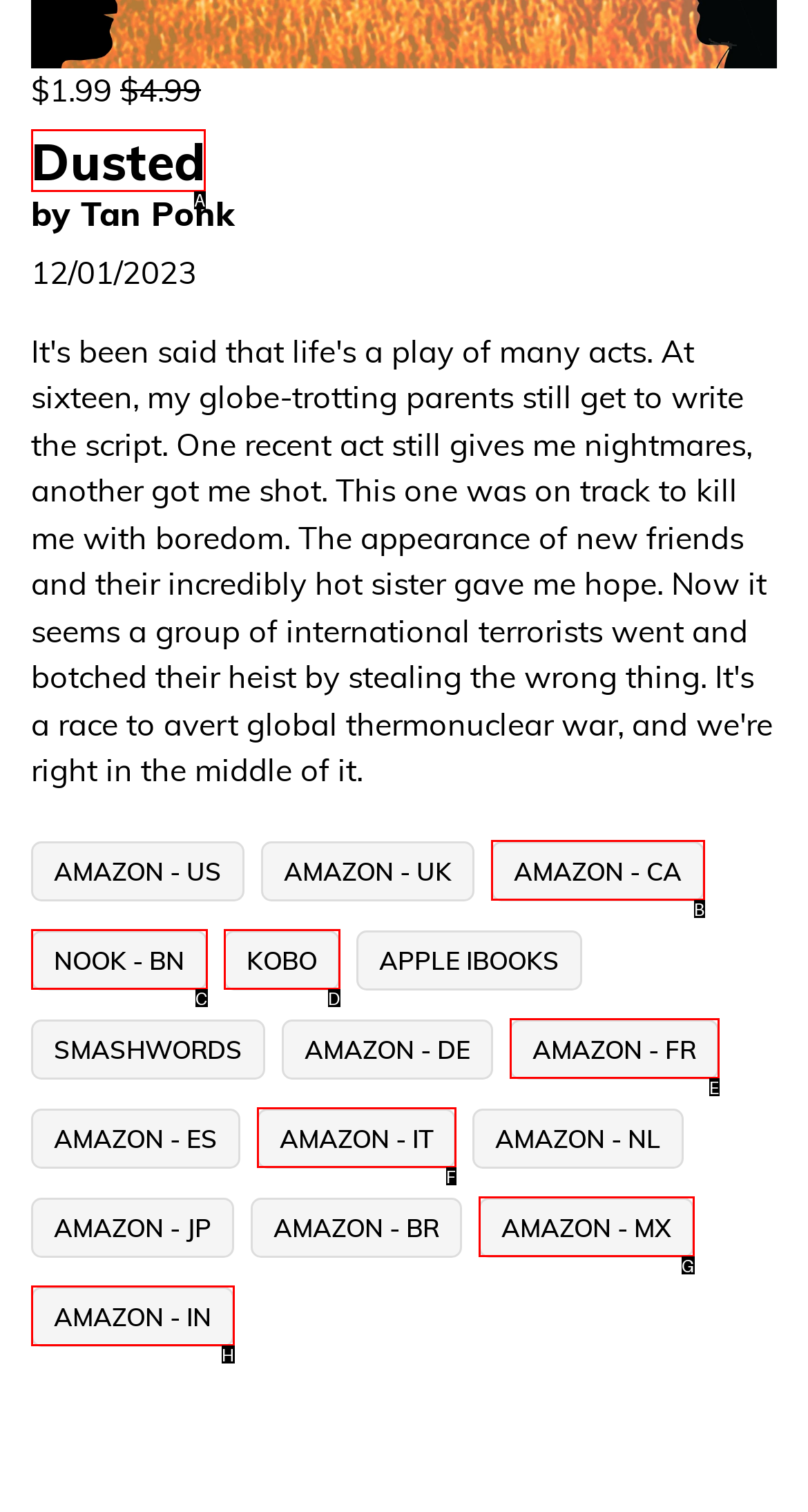Find the HTML element that corresponds to the description: Dusted. Indicate your selection by the letter of the appropriate option.

A